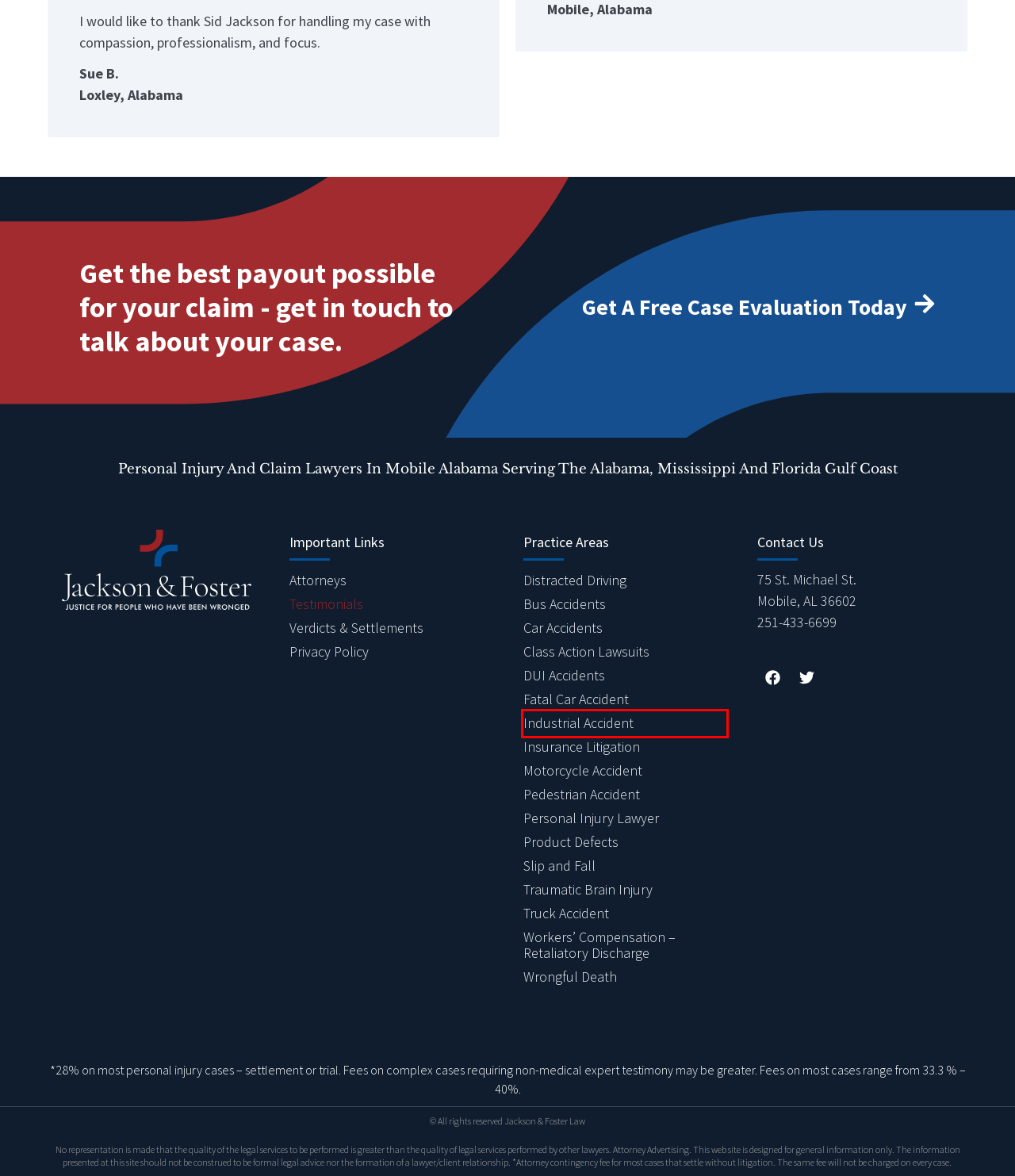You have received a screenshot of a webpage with a red bounding box indicating a UI element. Please determine the most fitting webpage description that matches the new webpage after clicking on the indicated element. The choices are:
A. Slip and Fall Lawyers in Mobile, AL | Jackson & Foster
B. Class Action Lawsuits in Alabama | Expert Mass Tort Lawyers
C. Pedestrian Accident Lawyer in Mobile, AL | Jackson & Foster
D. Industrial Accident Lawyer in Mobile, AL | Jackson & Foster
E. Truck Accident Lawyer in Mobile, AL | Jackson & Foster
F. Mobile, AL Traumatic Brain Injury Lawyer: PI Attorney
G. Car Accident Attorney in Mobile, AL | Free Case Evaluation
H. Workers Comp Lawyer in Mobile, AL | Jackson & Foster

D